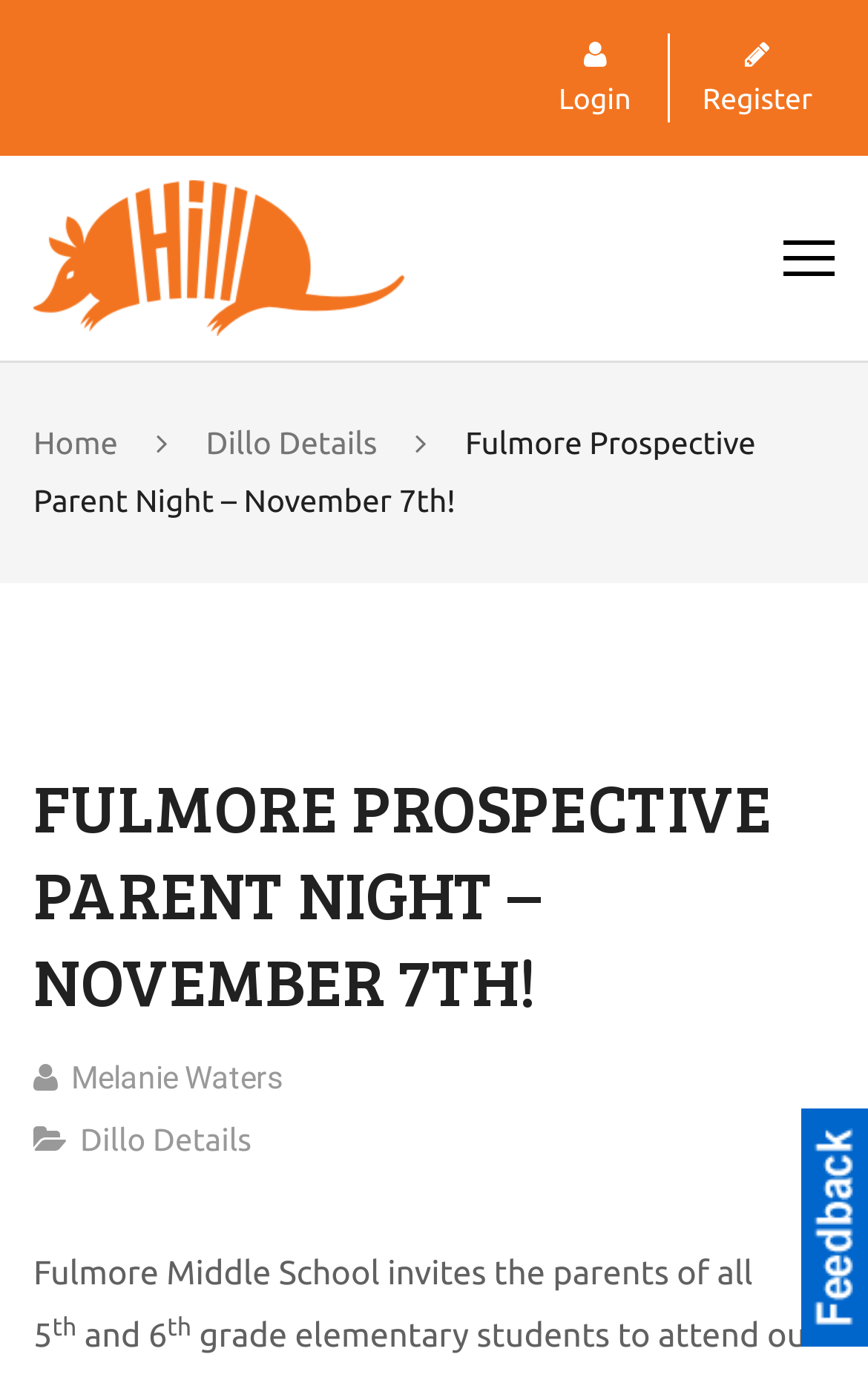Provide the bounding box for the UI element matching this description: "Dillo Details".

[0.092, 0.811, 0.29, 0.837]